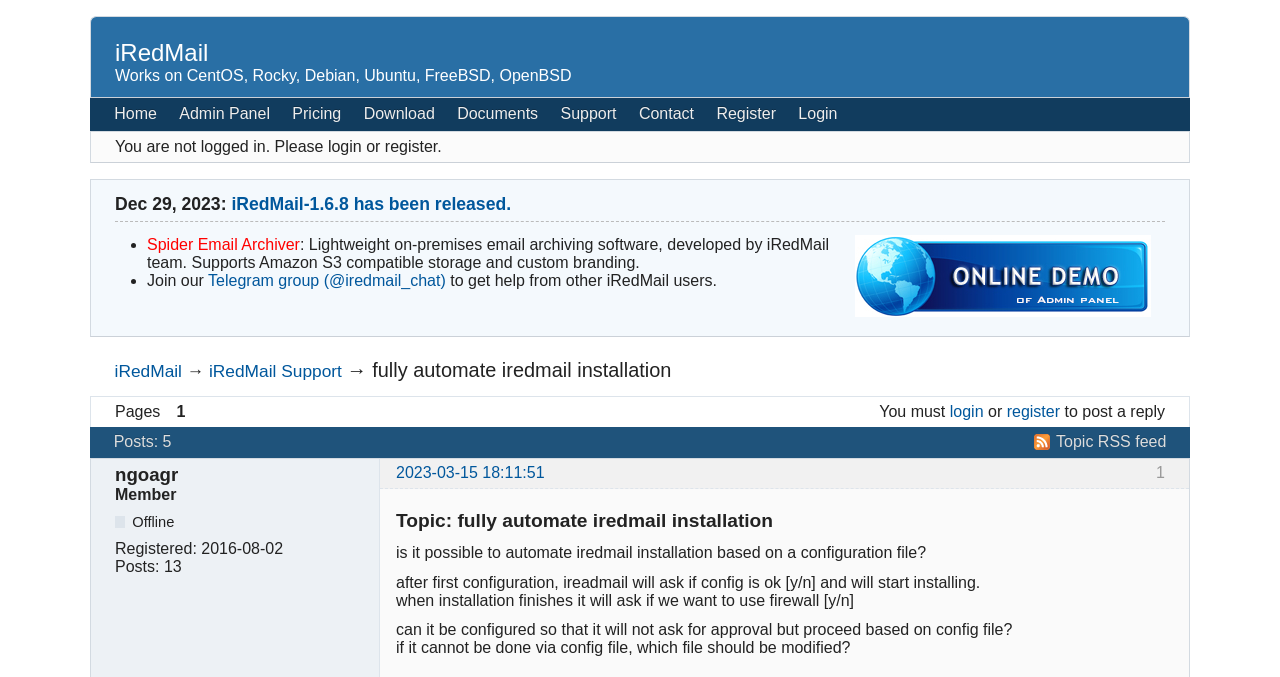Indicate the bounding box coordinates of the element that must be clicked to execute the instruction: "Visit the About Us page". The coordinates should be given as four float numbers between 0 and 1, i.e., [left, top, right, bottom].

None